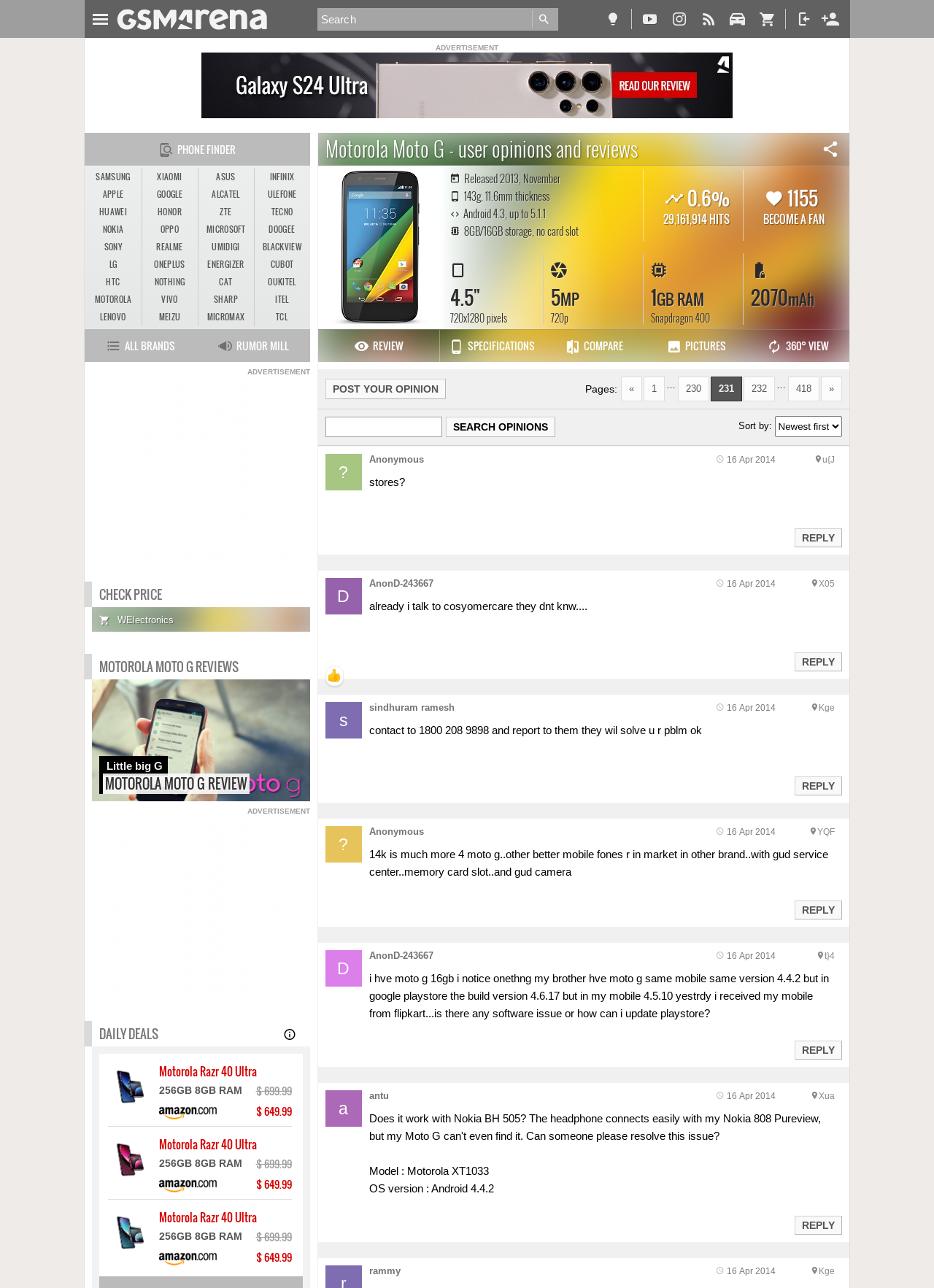Provide a single word or phrase to answer the given question: 
What is the name of the phone being reviewed?

Motorola Moto G